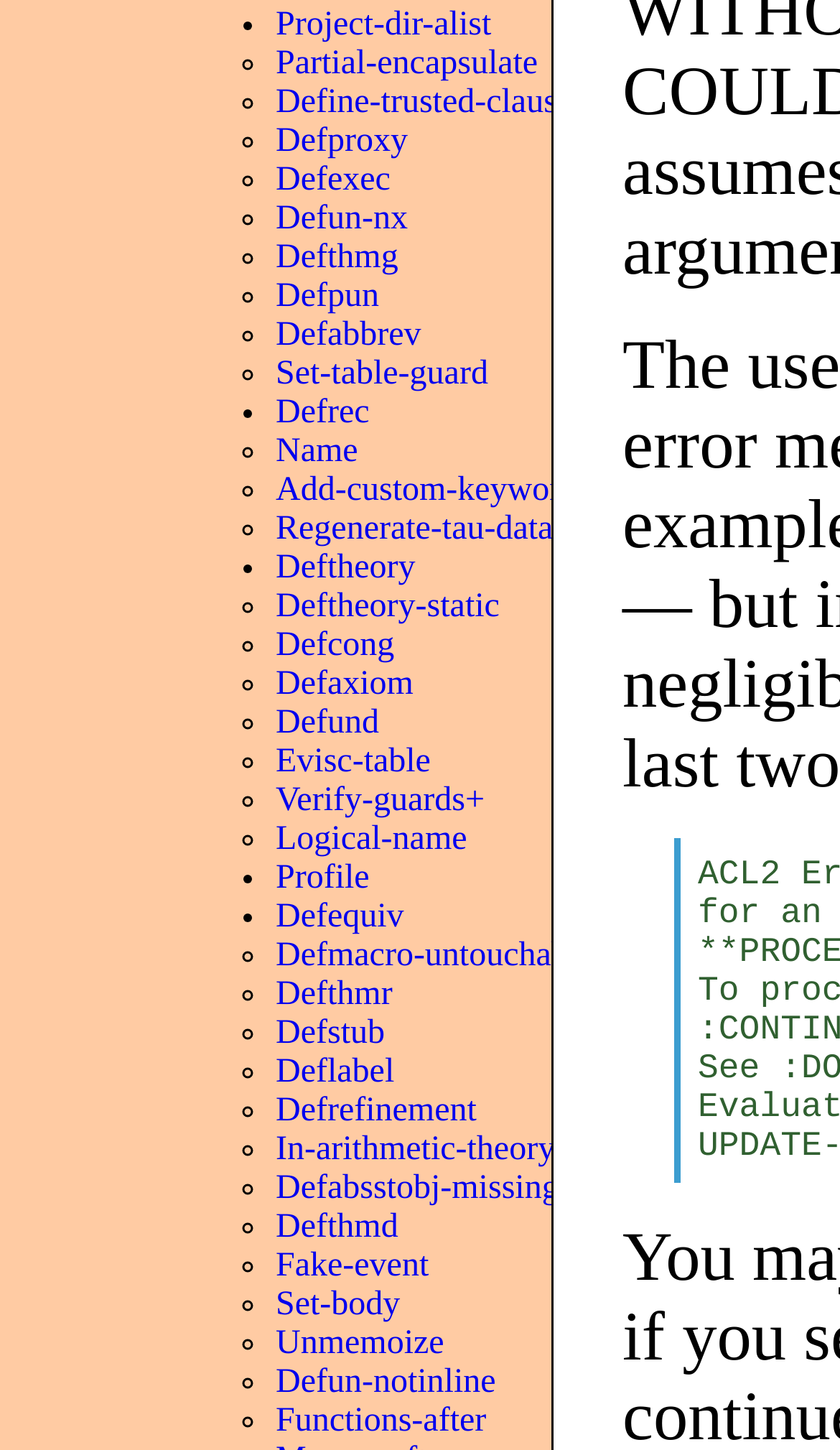Find the bounding box coordinates of the area that needs to be clicked in order to achieve the following instruction: "Click on Project-dir-alist". The coordinates should be specified as four float numbers between 0 and 1, i.e., [left, top, right, bottom].

[0.328, 0.004, 0.585, 0.03]